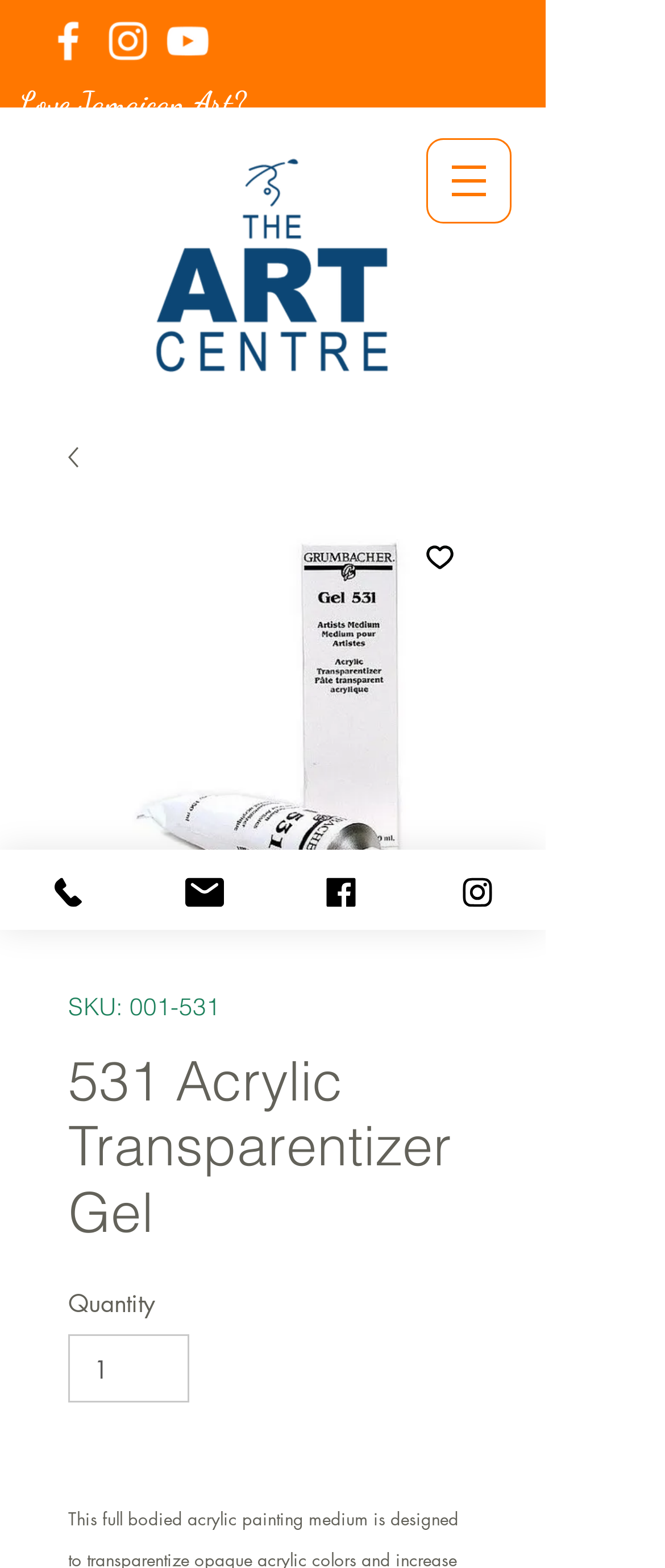Carefully observe the image and respond to the question with a detailed answer:
Is there a social media link to Twitter?

I looked at the social media links at the top and bottom of the page and did not find a link to Twitter. The available social media links are to Facebook and Instagram.